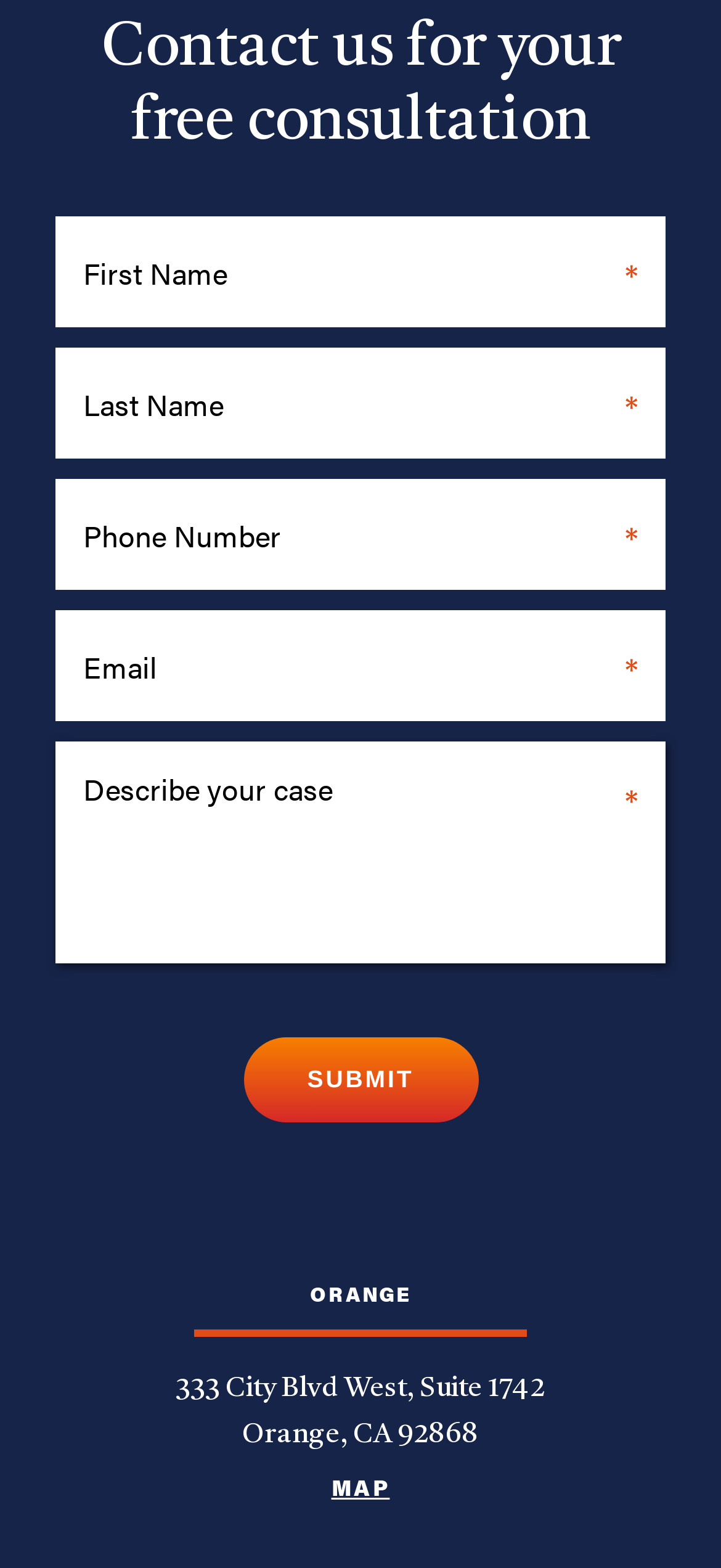What is the text on the submit button?
Based on the screenshot, give a detailed explanation to answer the question.

The submit button has the text 'SUBMIT' on it, as indicated by the static text within the button element.